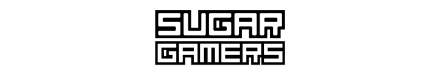Give a detailed explanation of what is happening in the image.

The image features the logo of "Sugar Gamers," a community-focused organization dedicated to empowering female gamers and enthusiasts in technology and the arts. The logo displays the word "SUGAR" prominently in a bold, stylized font, emphasizing a vibrant and dynamic identity. Below it, "GAMERS" is presented in a slightly different font style, complementing the top part of the logo. This visual representation reflects the mission of Sugar Gamers, which seeks to cultivate a diverse and inclusive space for women and underrepresented groups within geek culture. The logo's design conveys creativity and a sense of community, aligning with Sugar Gamers' commitment to fostering real-life connections and shared interests through gaming and technology.